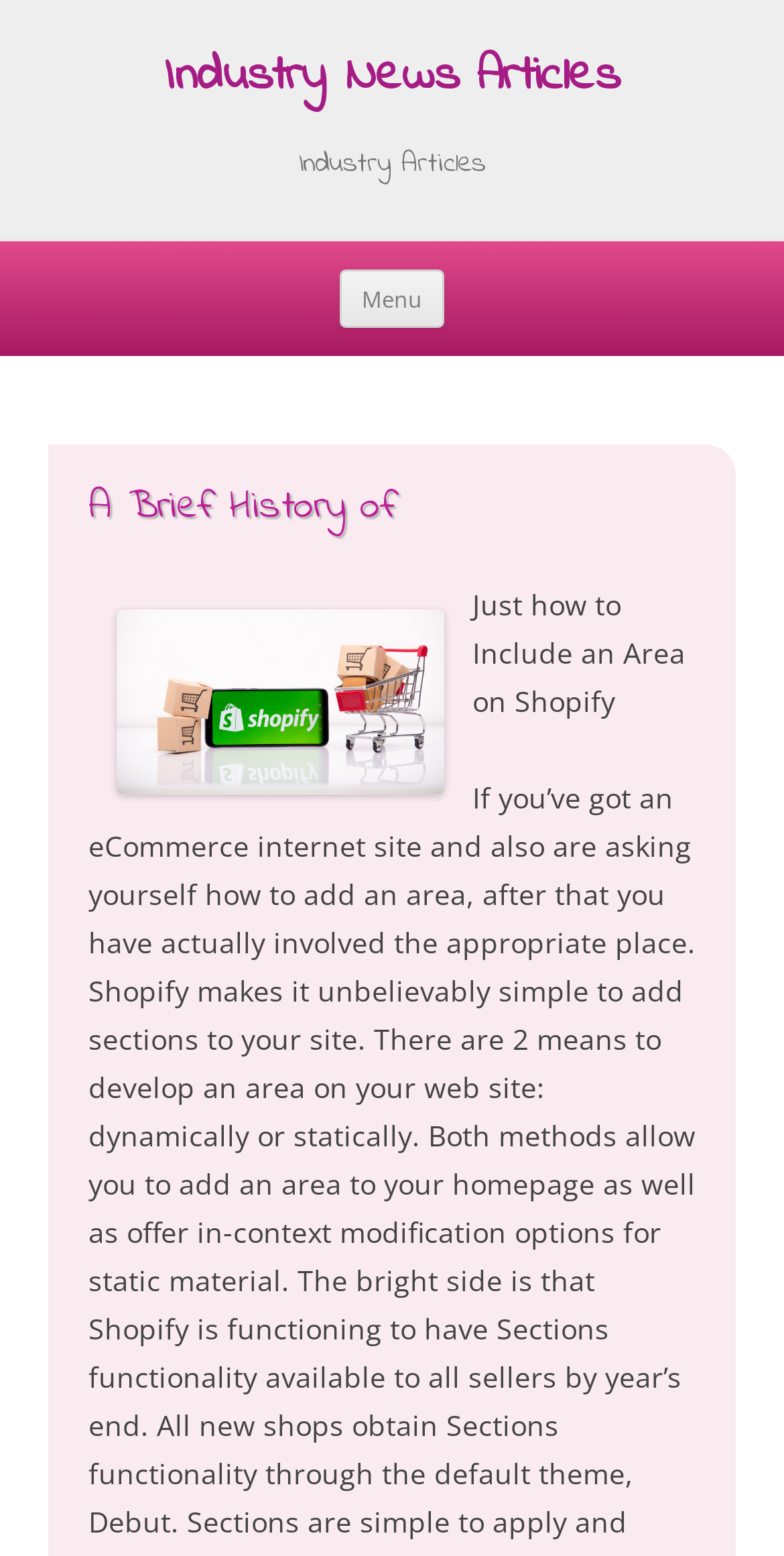What is the topic of the article?
Answer the question using a single word or phrase, according to the image.

Shopify